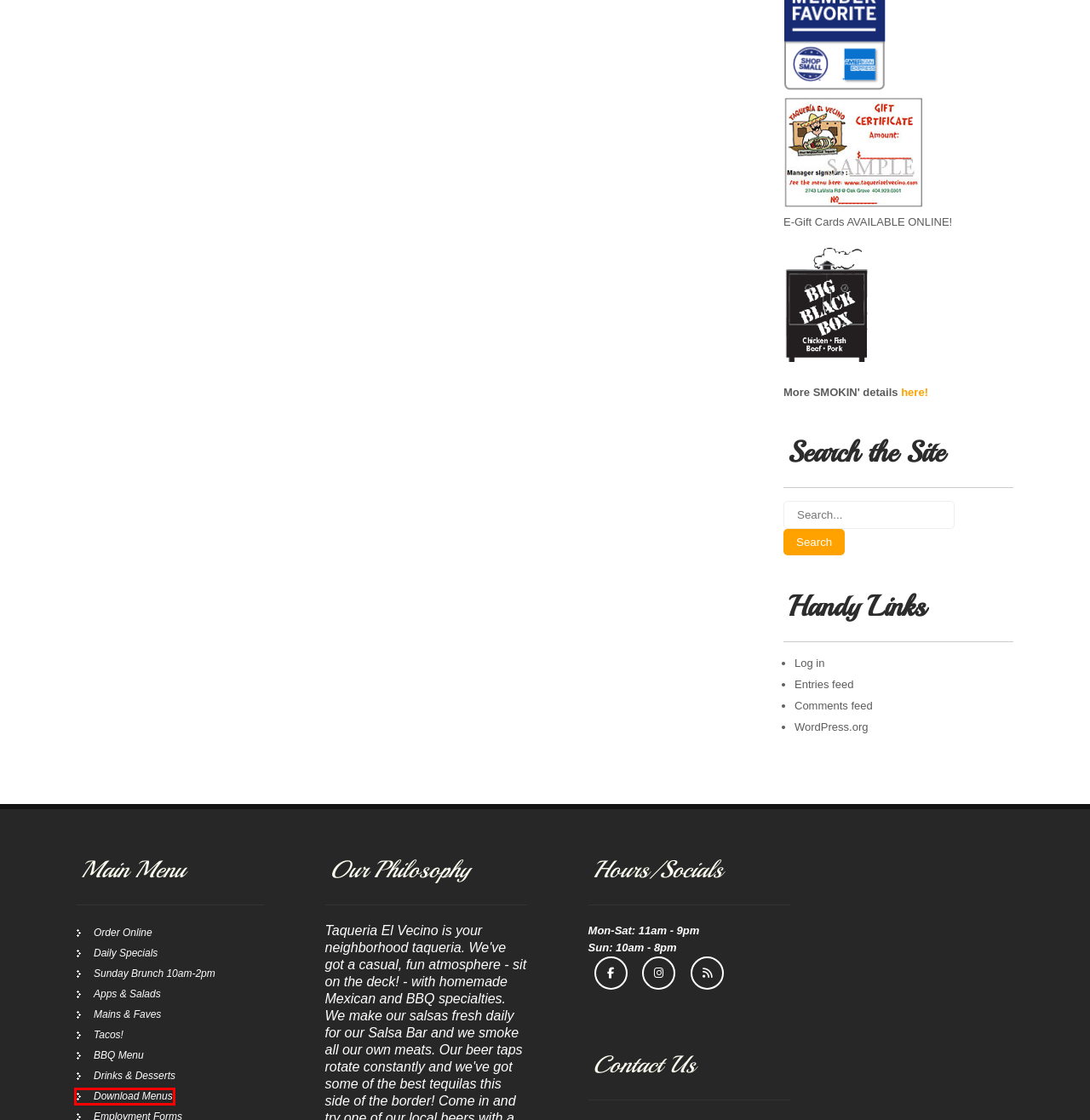You are provided with a screenshot of a webpage that includes a red rectangle bounding box. Please choose the most appropriate webpage description that matches the new webpage after clicking the element within the red bounding box. Here are the candidates:
A. Taqueria El Vecino
B. Download Menus – Taqueria El Vecino
C. Comments for Taqueria El Vecino
D. Blog Tool, Publishing Platform, and CMS – WordPress.org
E. Photo Galleries – Taqueria El Vecino
F. Blog Post – Taqueria El Vecino
G. Log In ‹ Taqueria El Vecino — WordPress
H. Employment Forms – Taqueria El Vecino

B